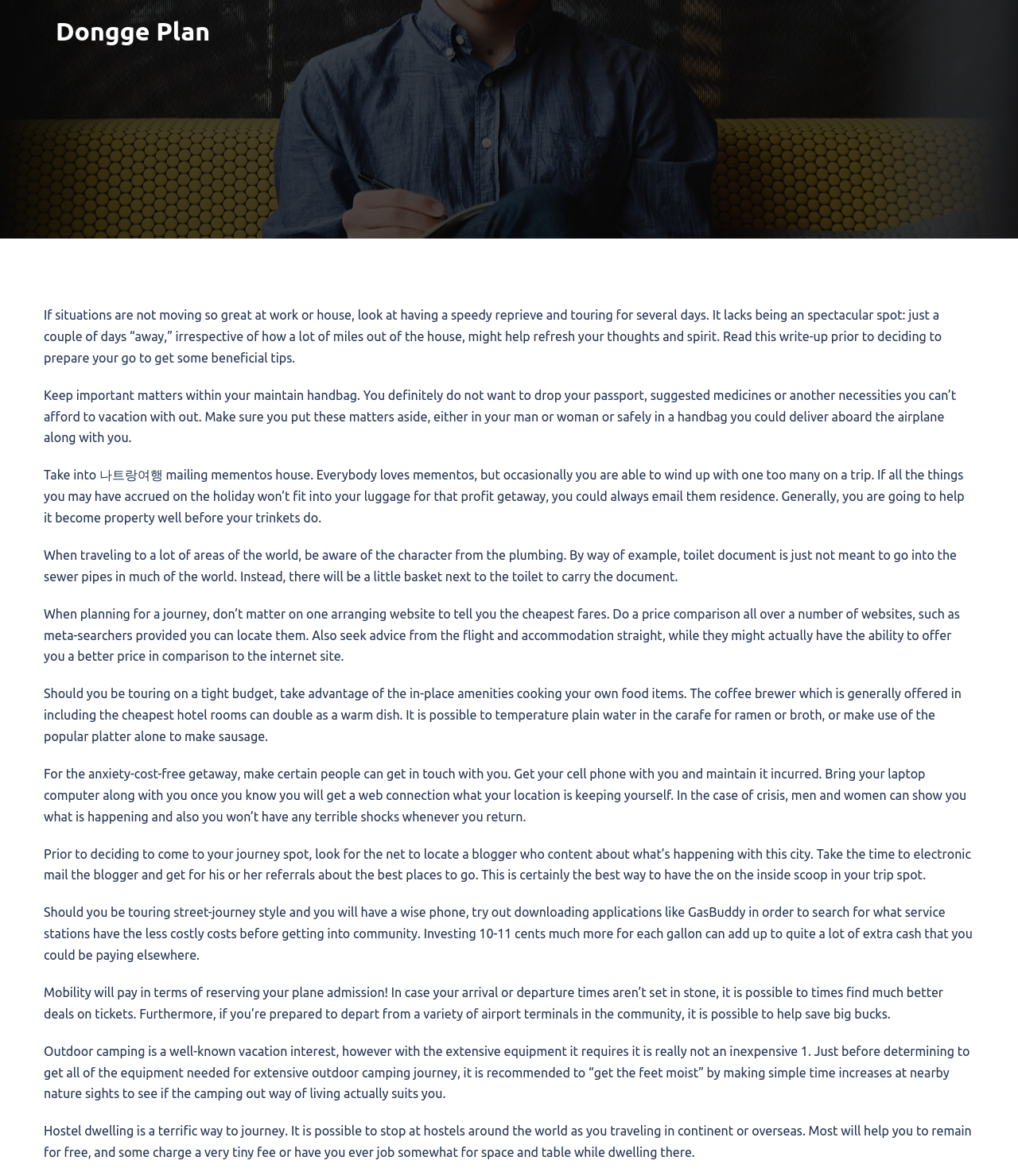Explain the contents of the webpage comprehensively.

The webpage is about travel tips and advice, with the title "Get Informed About Travel By Using These Simple To Stick to Tips – Dongge Plan" at the top. Below the title, there is a heading "Dongge Plan" which is also a link. 

The main content of the webpage is divided into several paragraphs, each providing a specific travel tip. The first paragraph suggests taking a short trip to refresh one's mind and spirit. The second paragraph advises keeping important items in a handbag. 

To the right of the second paragraph, there is a link "나트랑여행" (which means "Nha Trang travel" in Korean). The following paragraphs provide more travel tips, including mailing souvenirs home, being aware of plumbing differences in various parts of the world, comparing prices for flights and accommodations, cooking one's own food while traveling, staying in touch with family and friends while traveling, finding local bloggers for travel advice, using apps to find cheaper gas stations, being flexible with travel dates and airports, trying out camping, and staying at hostels.

The paragraphs are arranged in a vertical column, with the links and text blocks positioned closely together. There are no images on the page. Overall, the webpage appears to be a collection of practical travel tips and advice.